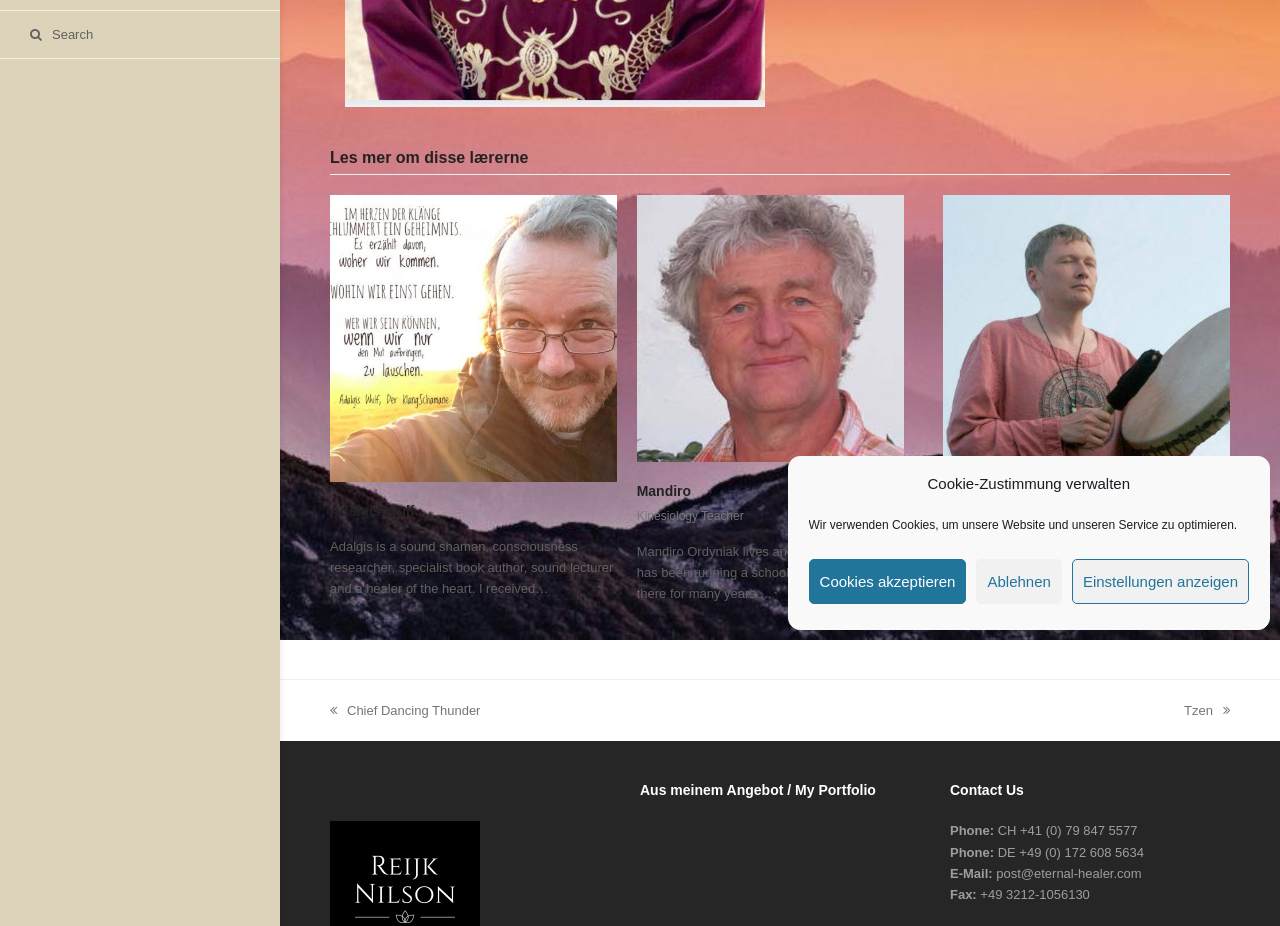Extract the bounding box of the UI element described as: "Adalgis Wulf".

[0.258, 0.543, 0.324, 0.56]